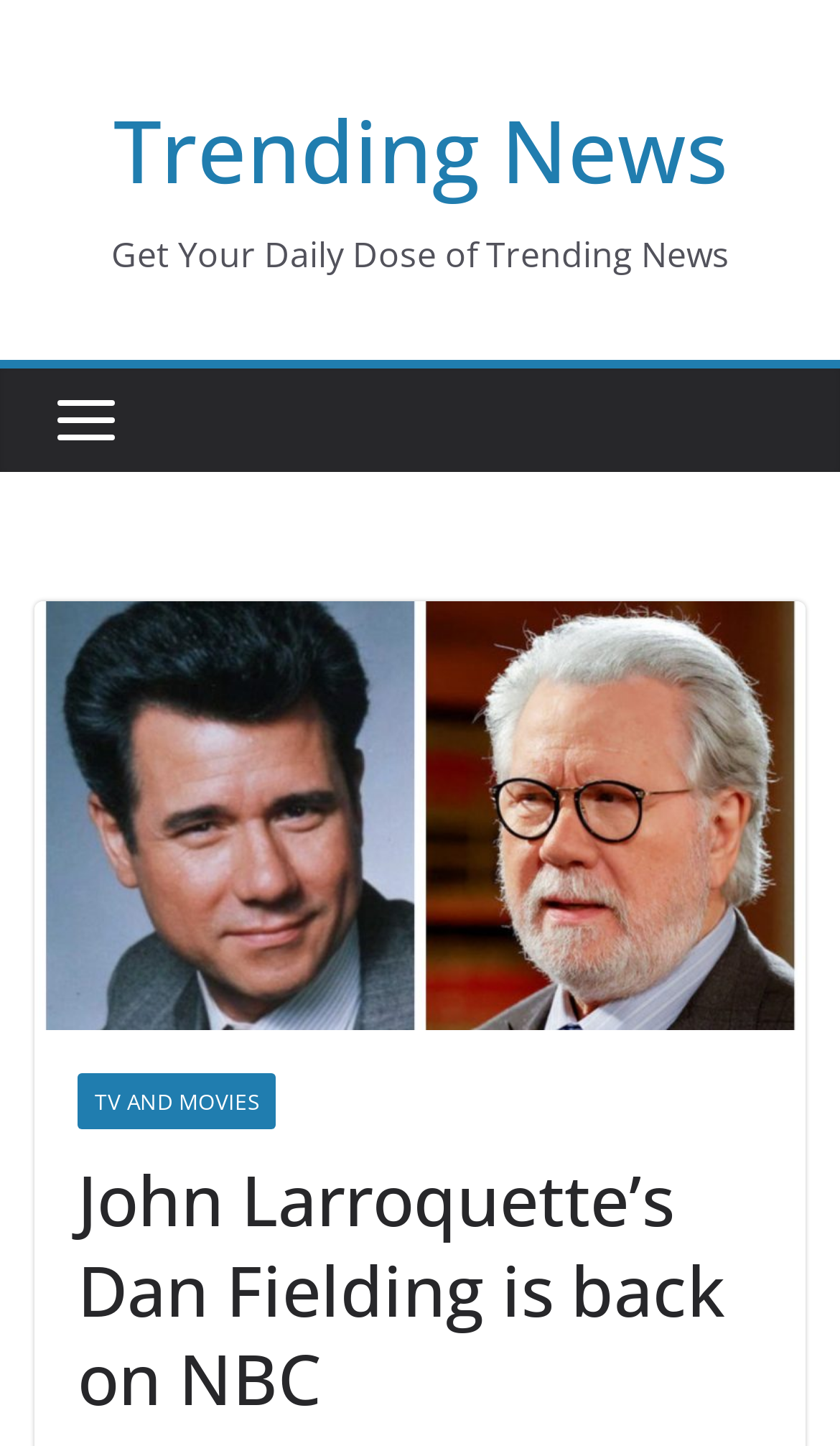Identify the bounding box coordinates of the HTML element based on this description: "Trending News".

[0.135, 0.063, 0.865, 0.145]